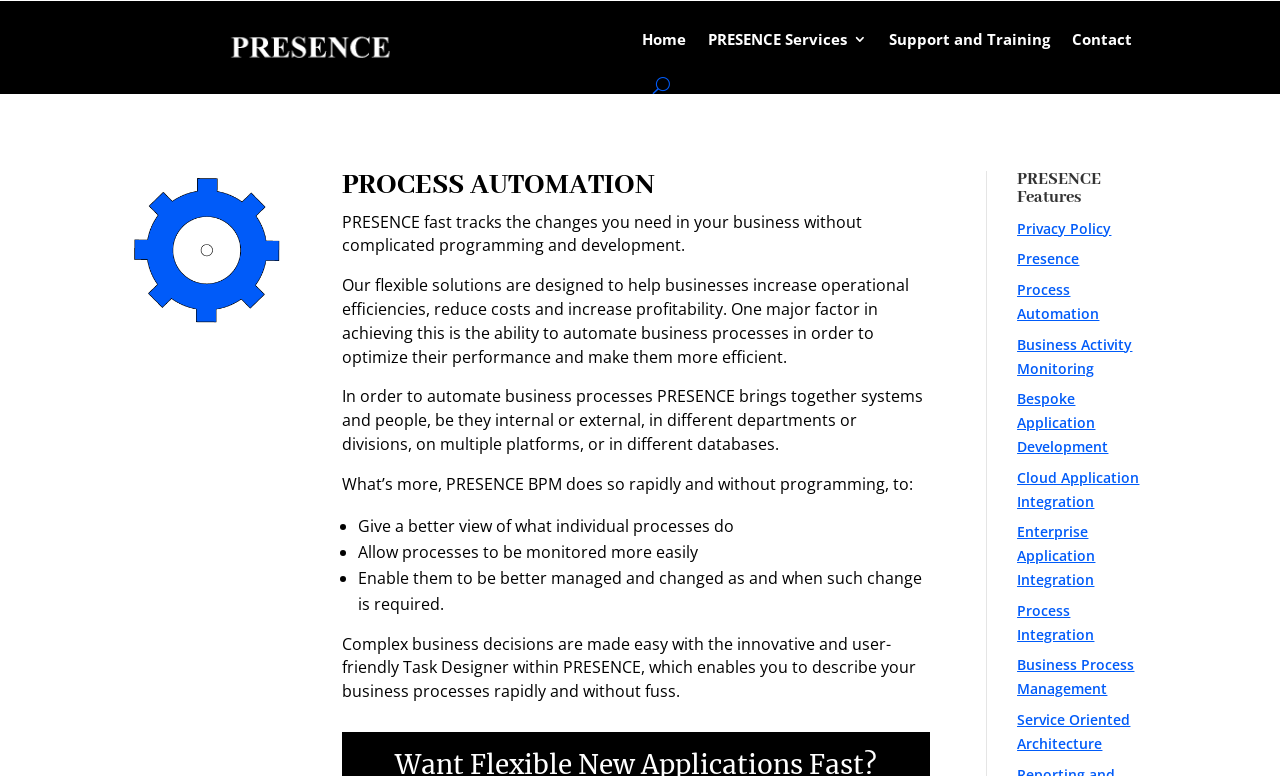Illustrate the webpage with a detailed description.

The webpage is about Process Automation and its international presence. At the top, there is a navigation menu with links to "Home", "PRESENCE Services 3", "Support and Training", and "Contact". Next to the navigation menu, there is a button with the label "U". 

Below the navigation menu, there is an image on the left side, and a heading "PROCESS AUTOMATION" on the right side. Under the heading, there are several paragraphs of text that describe the benefits of process automation, including increasing operational efficiencies, reducing costs, and increasing profitability. 

The text also explains how PRESENCE brings together systems and people to automate business processes rapidly and without programming. There is a list of bullet points that highlight the advantages of using PRESENCE, including giving a better view of individual processes, allowing processes to be monitored more easily, and enabling them to be better managed and changed.

Further down the page, there is a heading "PRESENCE Features" followed by a list of links to various features, including "Privacy Policy", "Process Automation", "Business Activity Monitoring", and others.